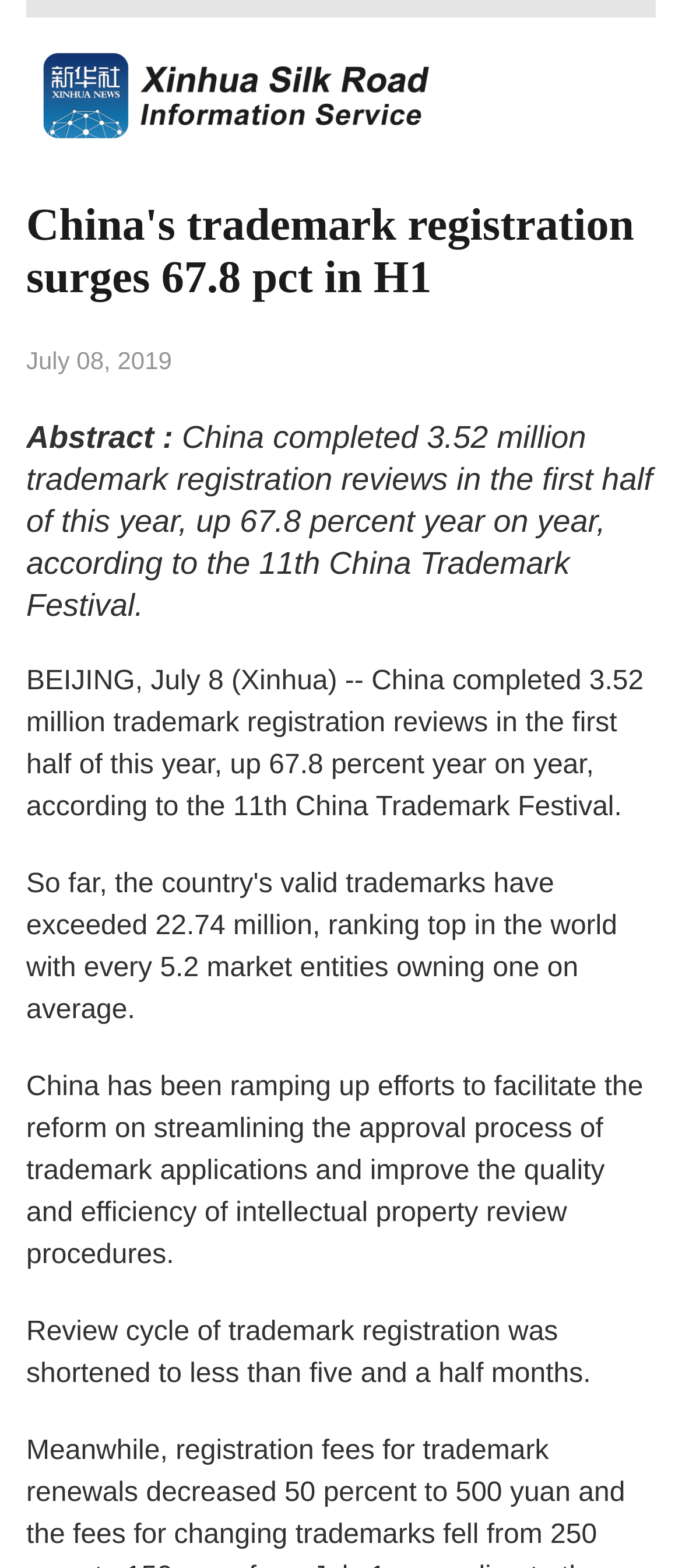Utilize the details in the image to give a detailed response to the question: What is the current review cycle of trademark registration?

I found the current review cycle of trademark registration by reading the StaticText element with the content 'Review cycle of trademark registration was shortened to less than five and a half months.' which provides the information about the current review cycle.